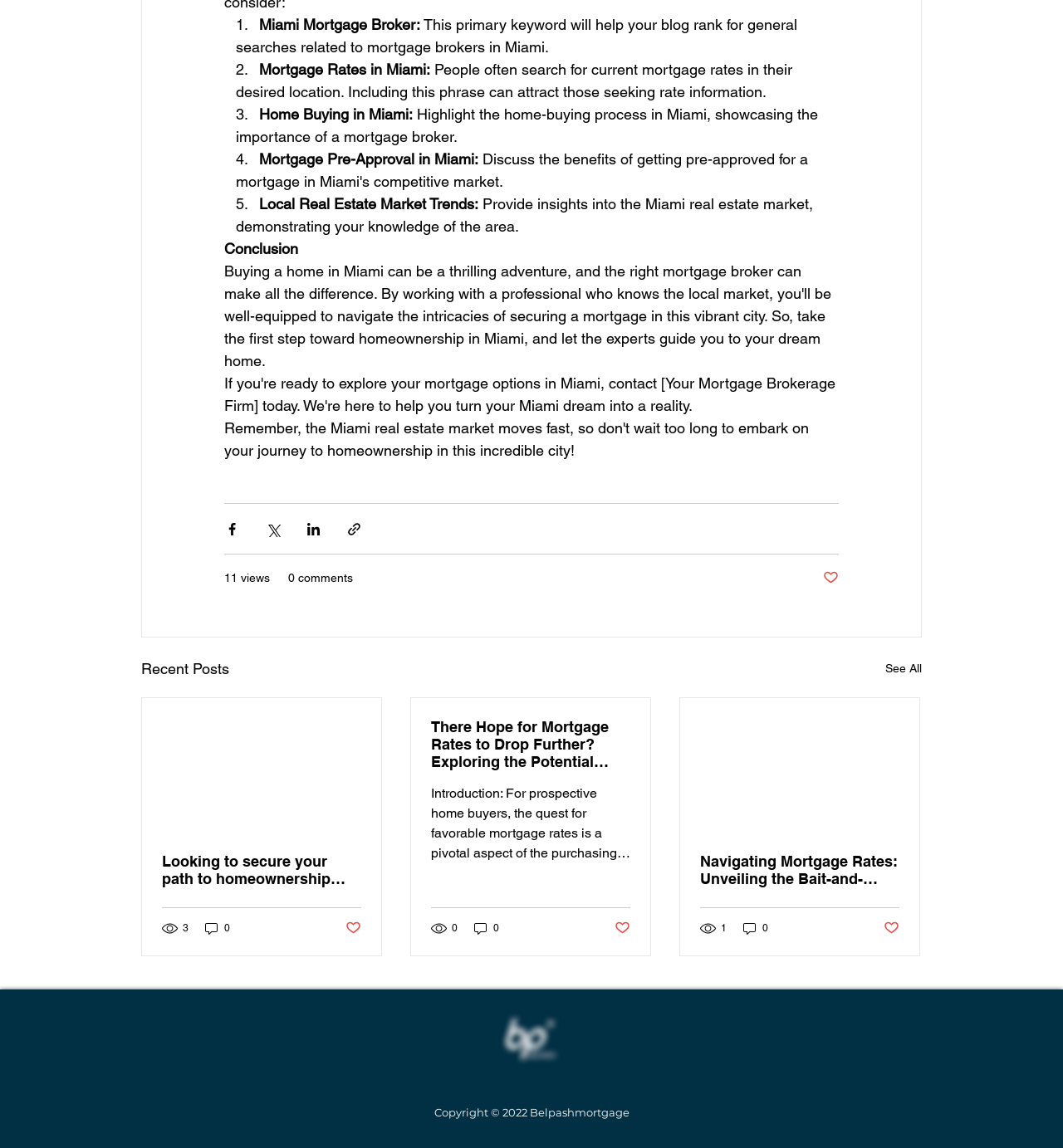Pinpoint the bounding box coordinates of the element you need to click to execute the following instruction: "Visit the Facebook page". The bounding box should be represented by four float numbers between 0 and 1, in the format [left, top, right, bottom].

[0.477, 0.936, 0.496, 0.954]